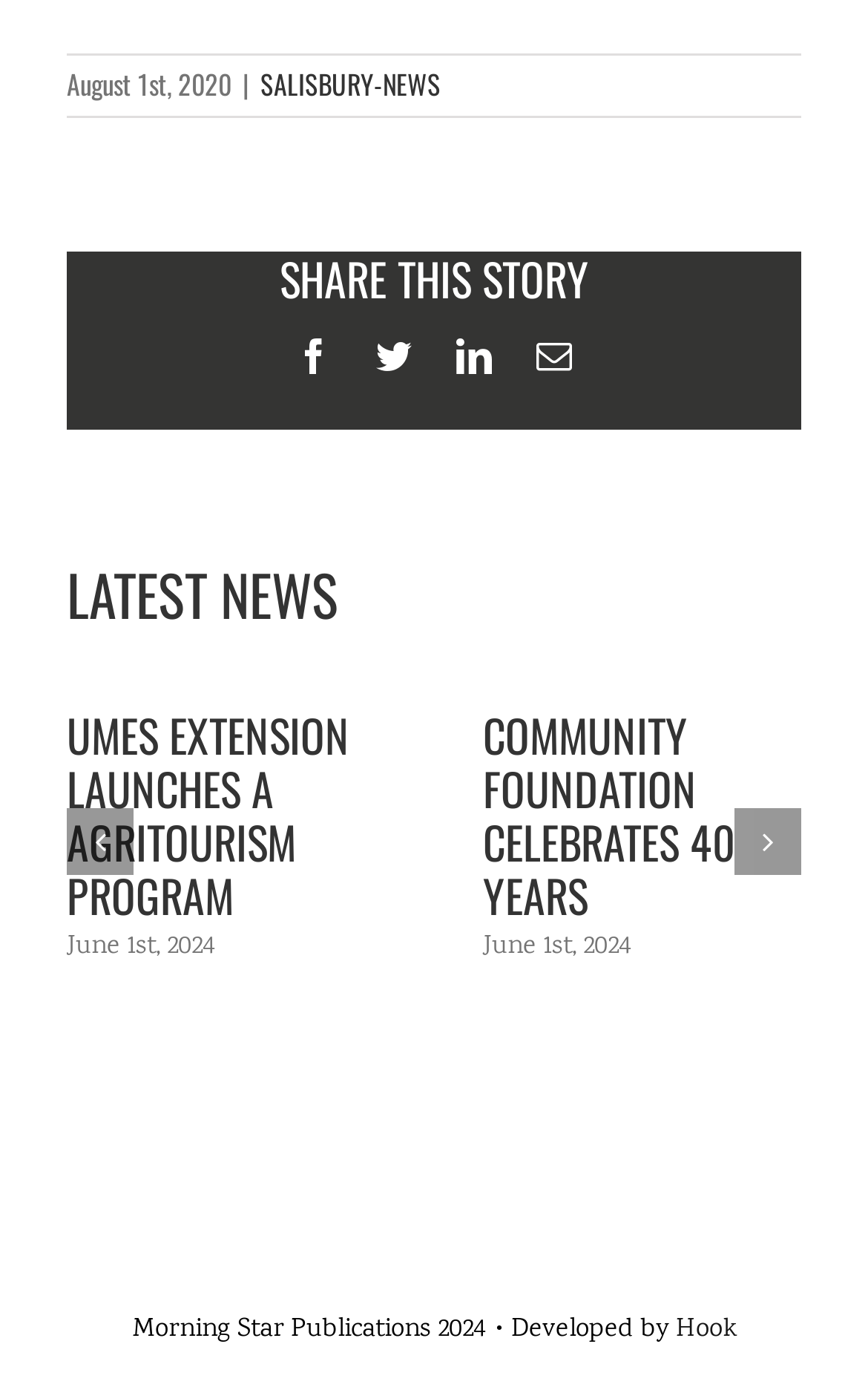Using the provided element description: "Community Foundation celebrates 40 years", determine the bounding box coordinates of the corresponding UI element in the screenshot.

[0.556, 0.506, 0.846, 0.669]